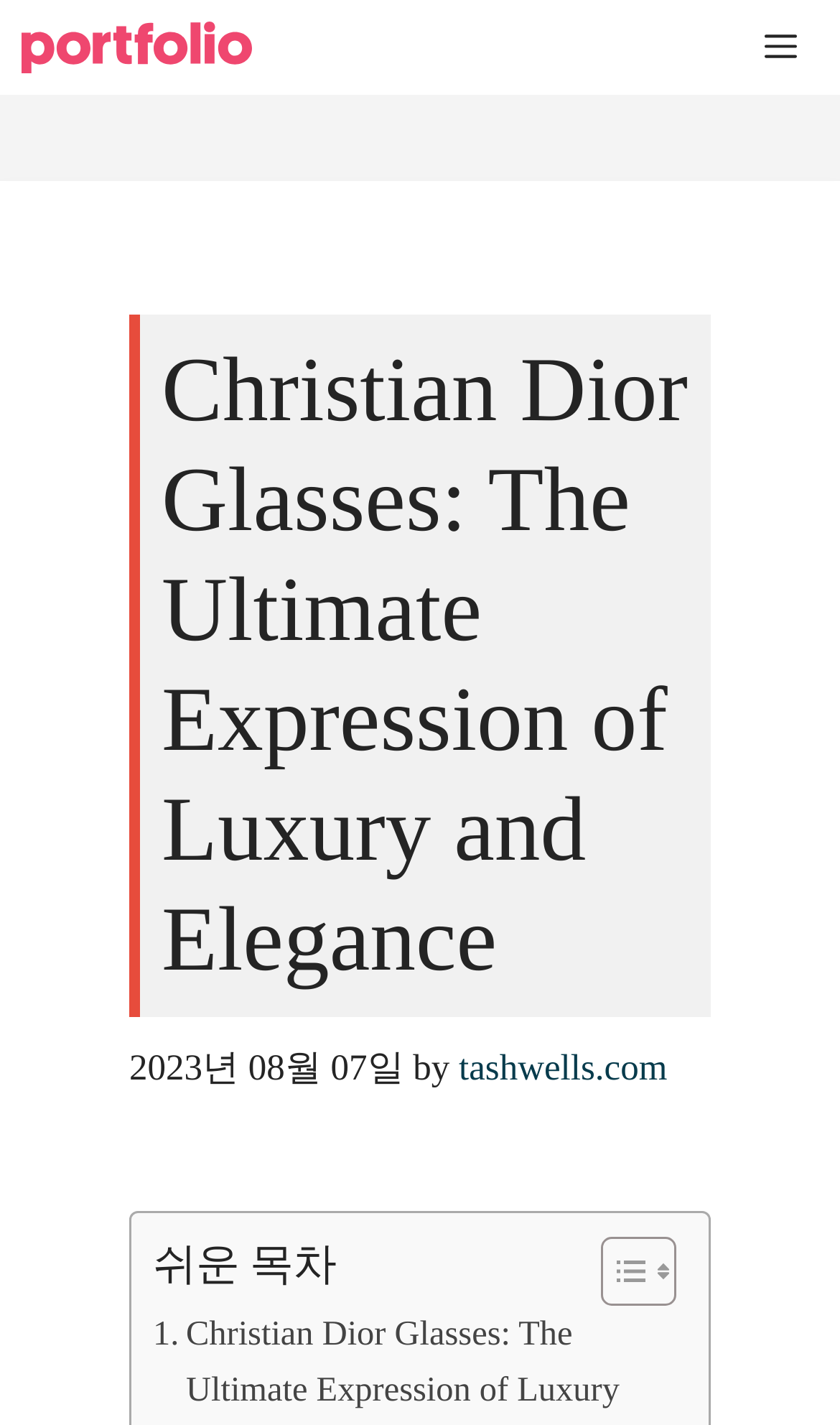How many images are in the table of content?
Answer the question with a single word or phrase by looking at the picture.

2